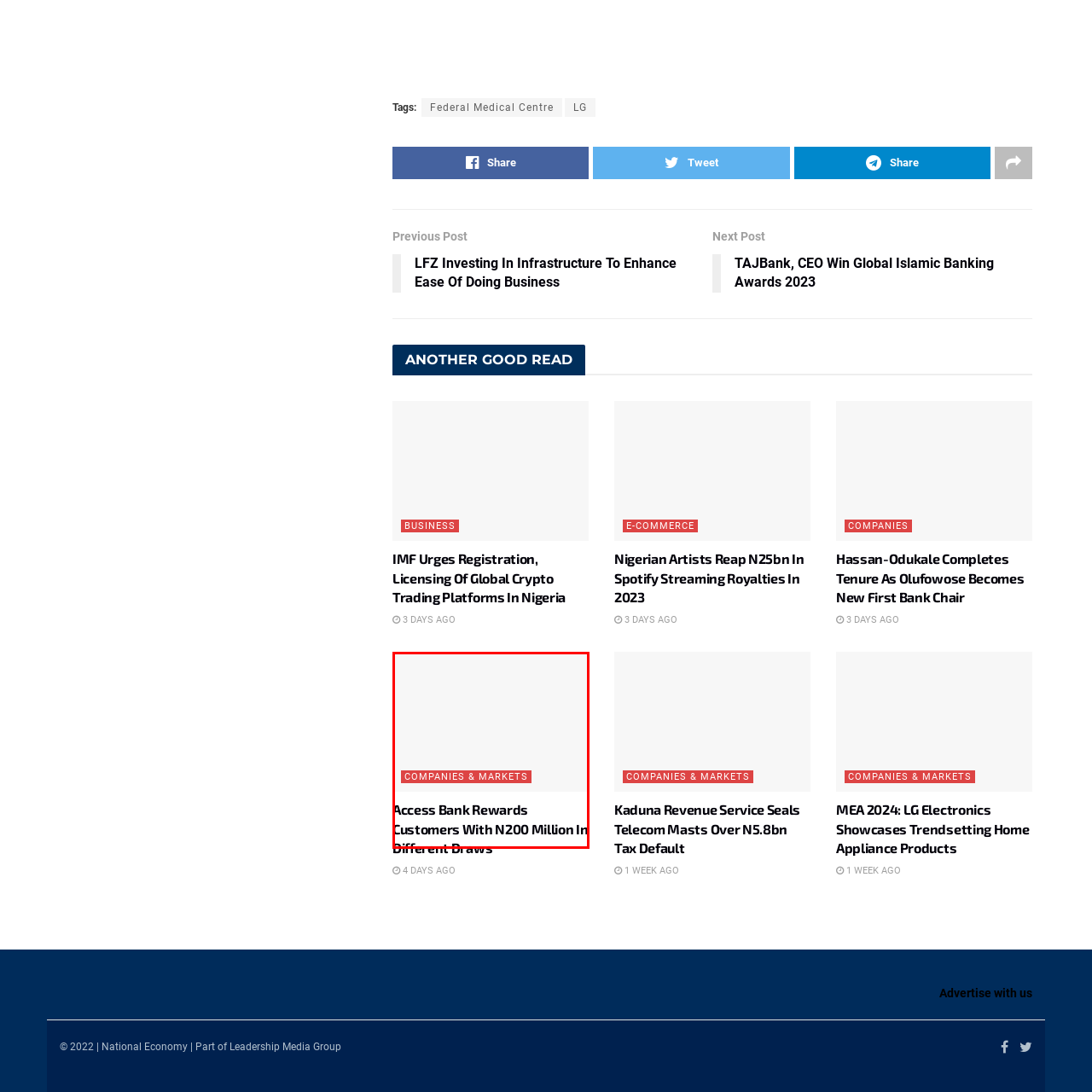Pay attention to the content inside the red bounding box and deliver a detailed answer to the following question based on the image's details: What is the purpose of the campaign?

The caption highlights the campaign as a way to engage and reward loyal customers, showcasing Access Bank's commitment to customer appreciation and its strategy of fostering greater customer loyalty in a competitive market, implying that the primary purpose of the campaign is to reward loyal customers.